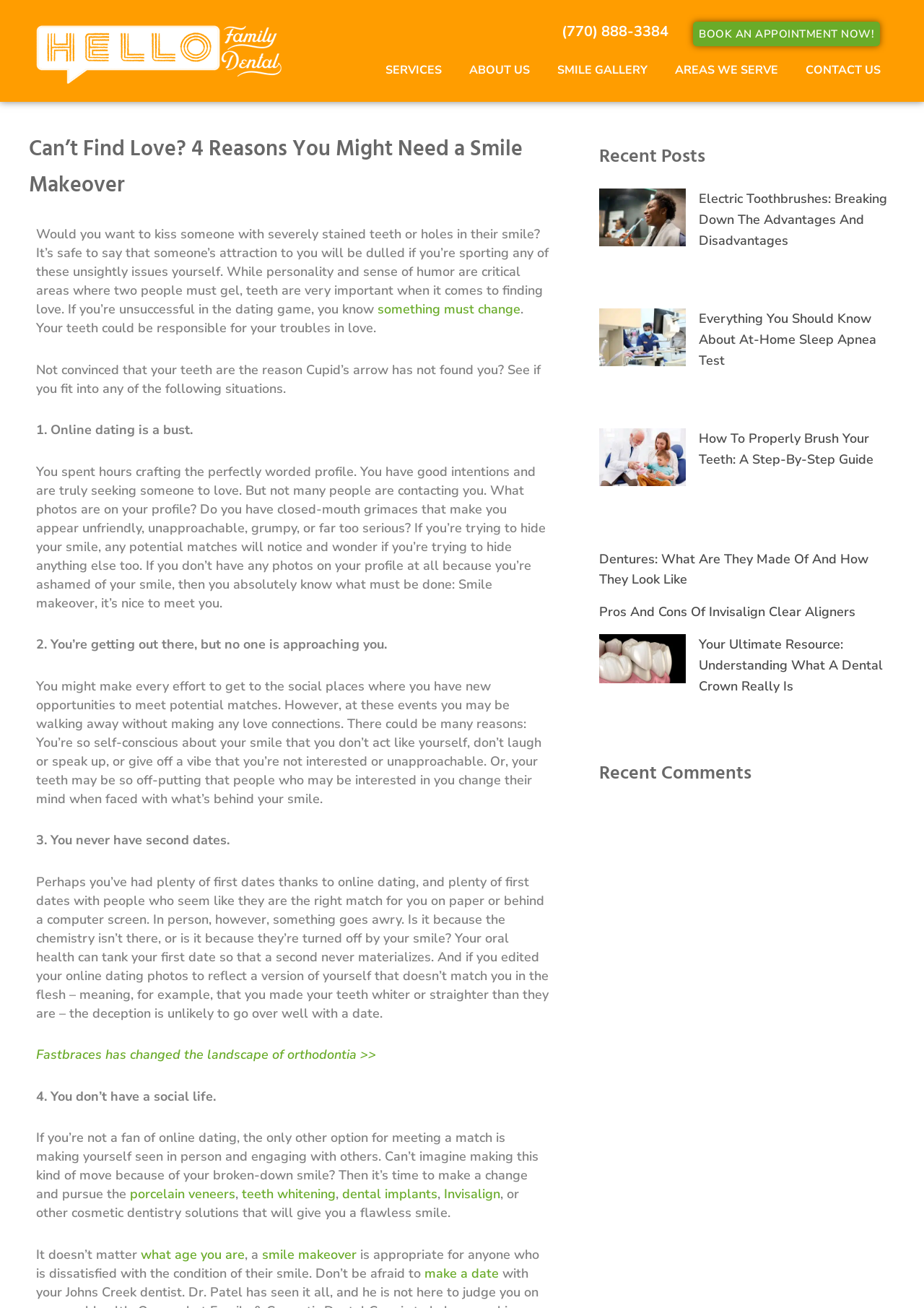Please locate and retrieve the main header text of the webpage.

Can’t Find Love? 4 Reasons You Might Need a Smile Makeover